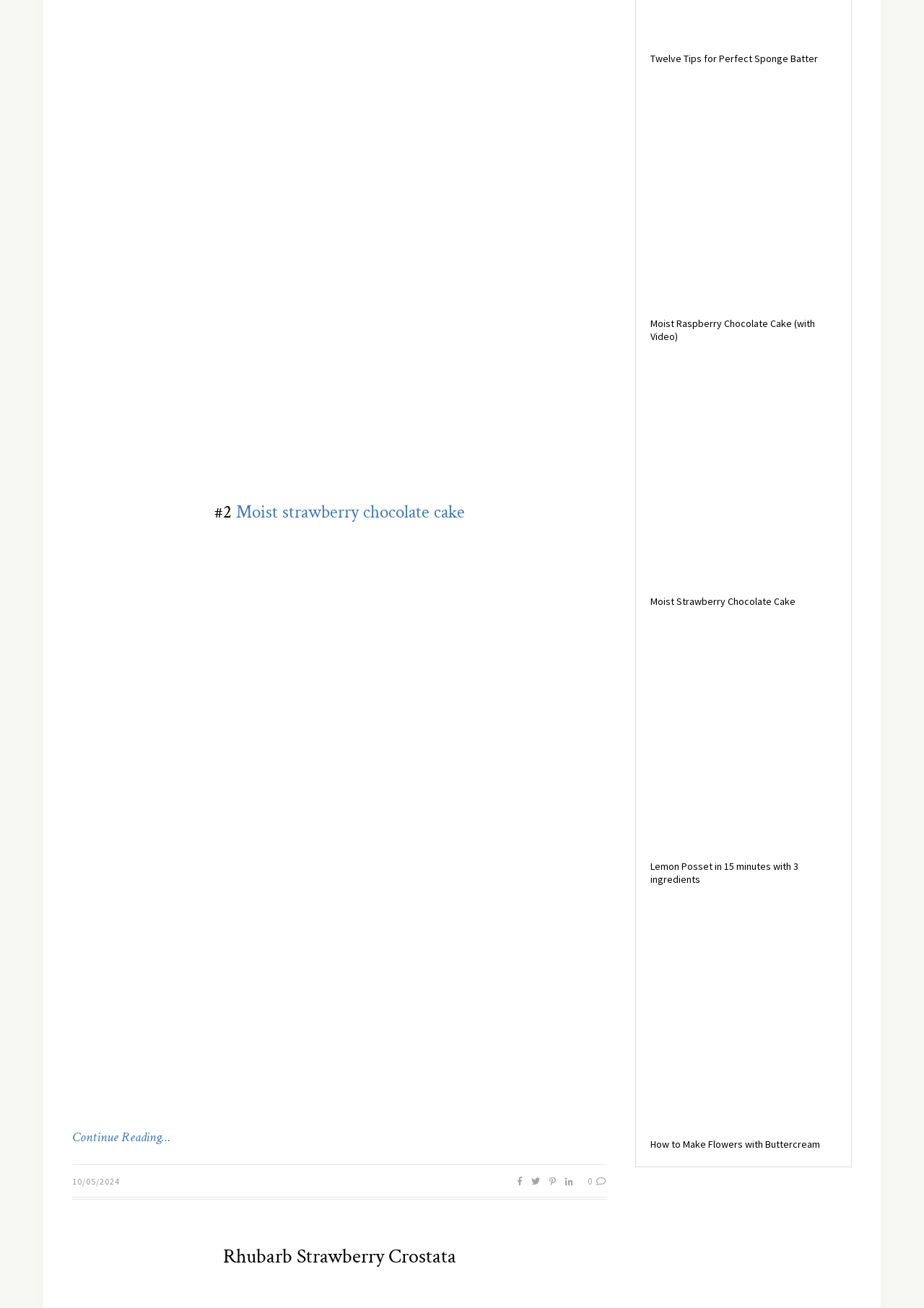Determine the bounding box for the UI element that matches this description: "Data Archive Planetary Science Archive".

None